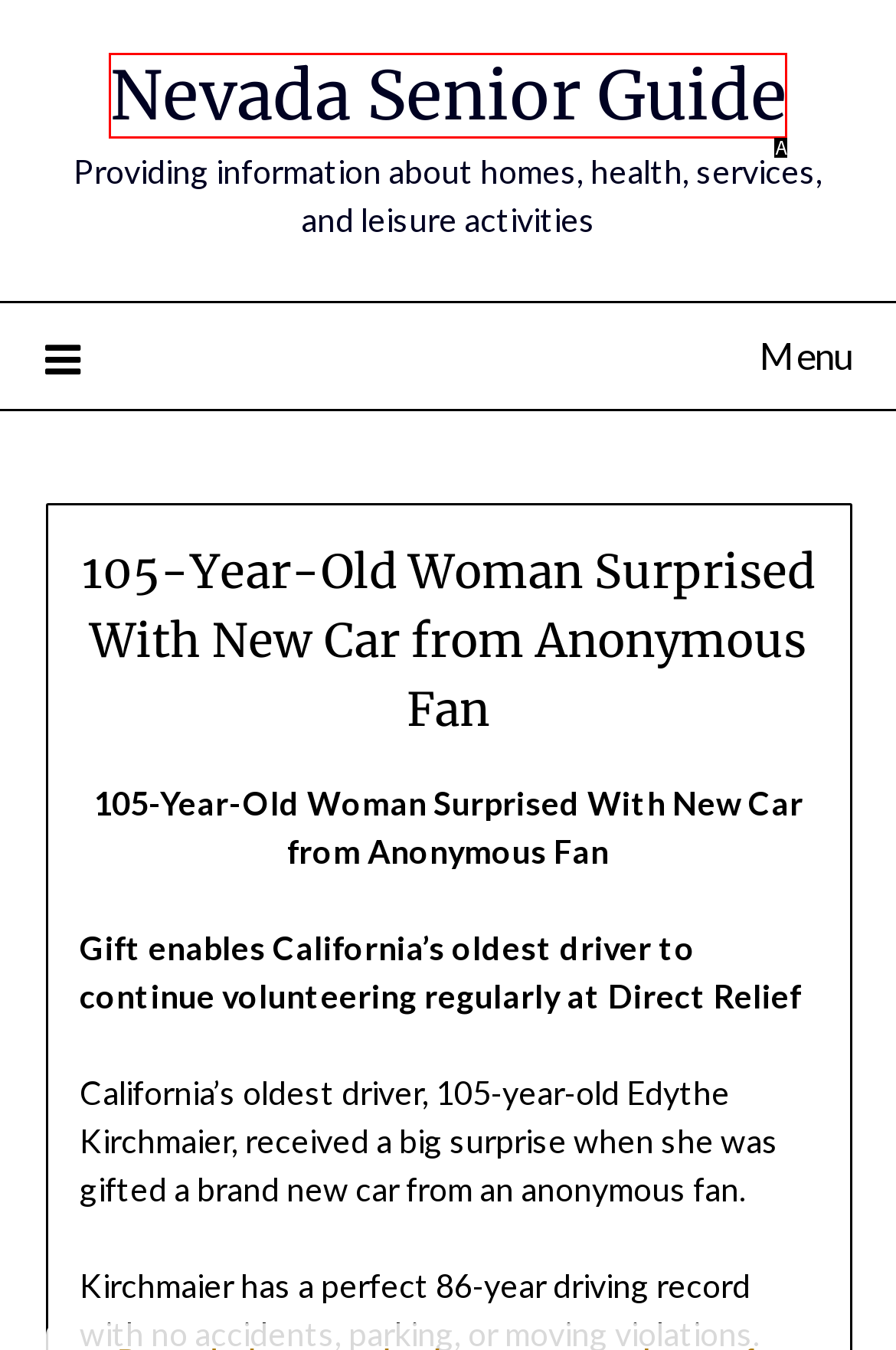Determine the HTML element that best aligns with the description: Nevada Senior Guide
Answer with the appropriate letter from the listed options.

A